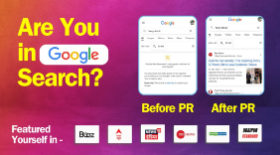Use a single word or phrase to answer the question:
What is the purpose of the 'Before PR' and 'After PR' scenarios?

To show improved search result